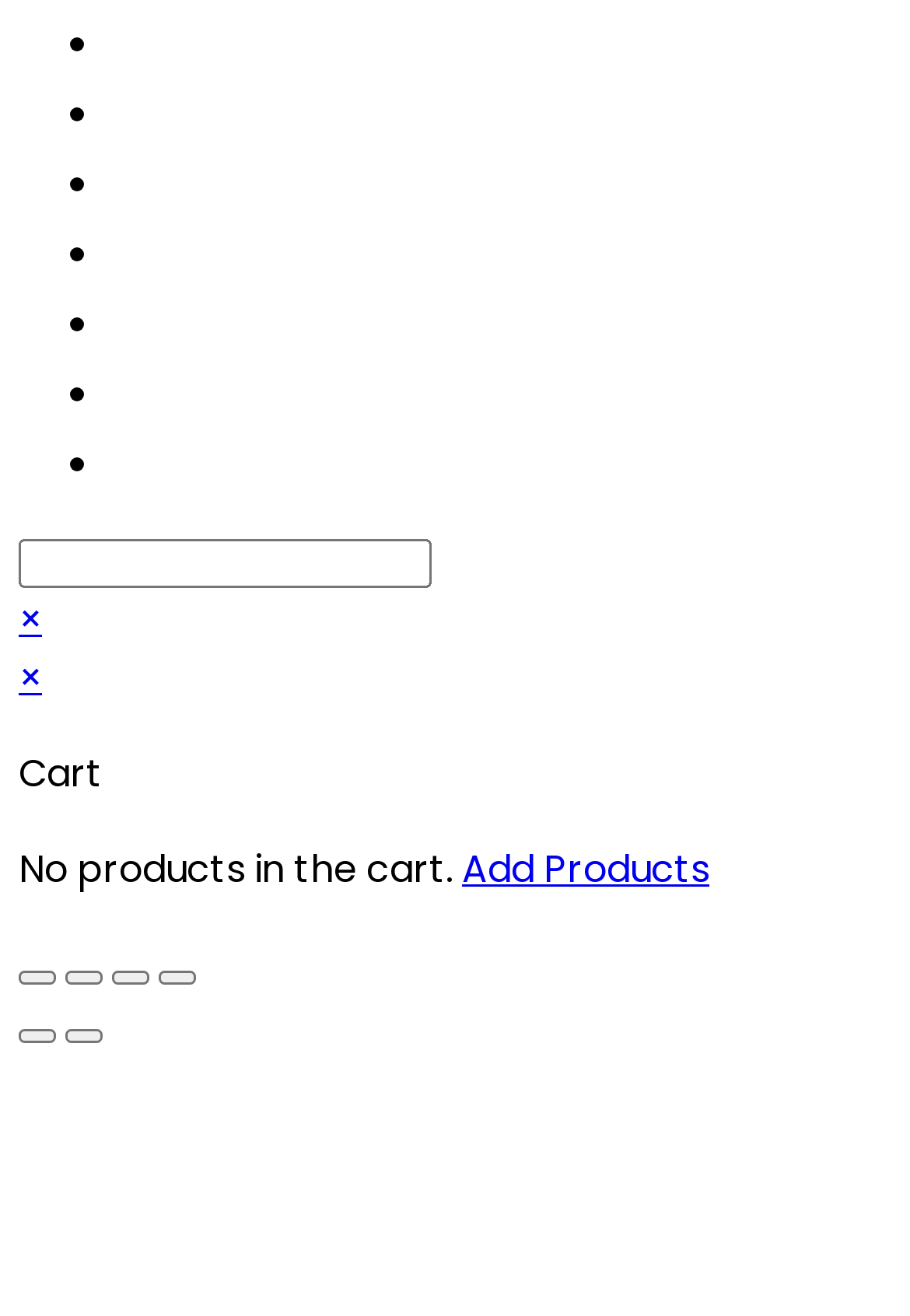Identify the bounding box coordinates for the element you need to click to achieve the following task: "Click on 'Continue reading »' again". The coordinates must be four float values ranging from 0 to 1, formatted as [left, top, right, bottom].

None